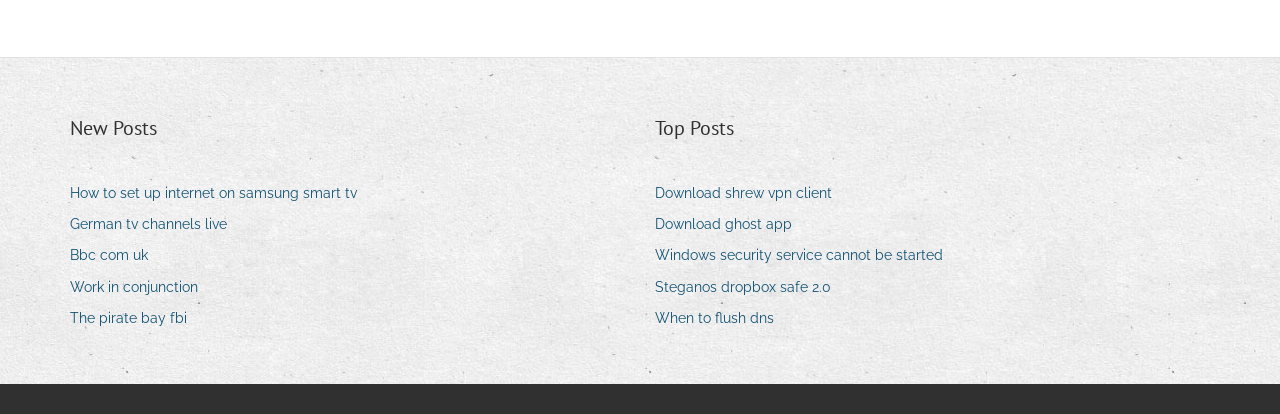Identify the bounding box coordinates of the HTML element based on this description: "Download ghost app".

[0.512, 0.51, 0.63, 0.576]